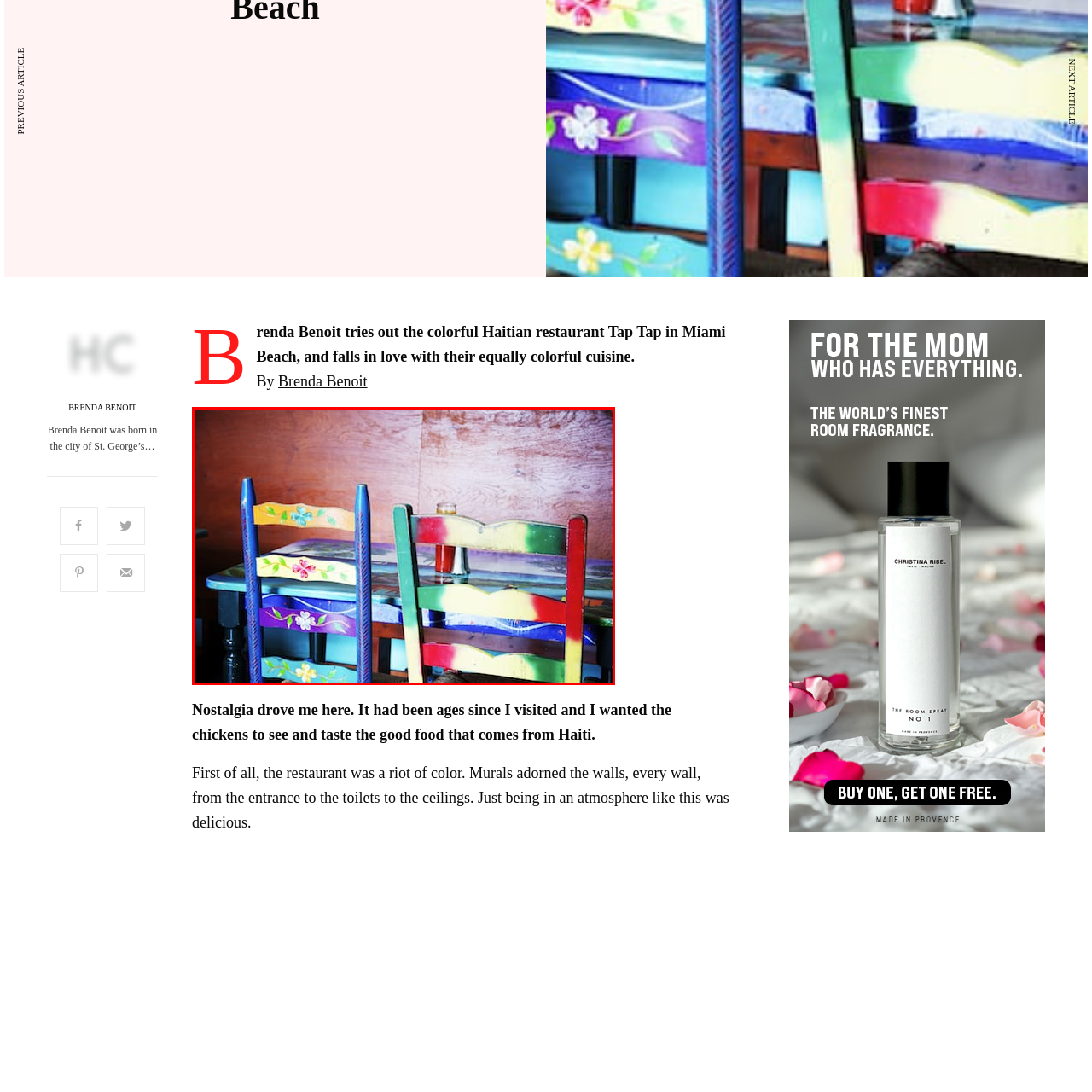What kind of dining experience does the restaurant aim to provide? Study the image bordered by the red bounding box and answer briefly using a single word or a phrase.

Culturally rich and visually stimulating